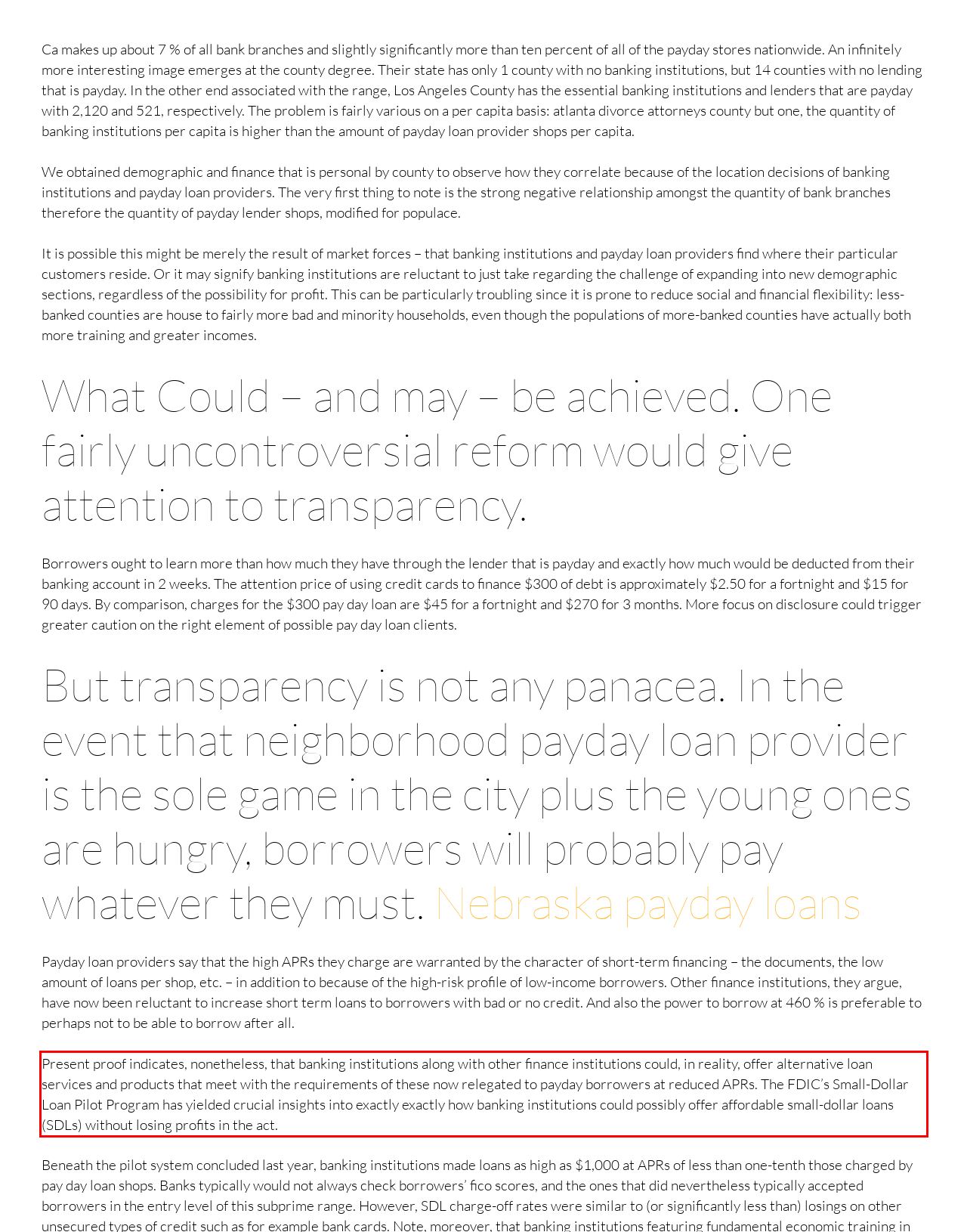Identify and extract the text within the red rectangle in the screenshot of the webpage.

Present proof indicates, nonetheless, that banking institutions along with other finance institutions could, in reality, offer alternative loan services and products that meet with the requirements of these now relegated to payday borrowers at reduced APRs. The FDIC’s Small-Dollar Loan Pilot Program has yielded crucial insights into exactly exactly how banking institutions could possibly offer affordable small-dollar loans (SDLs) without losing profits in the act.